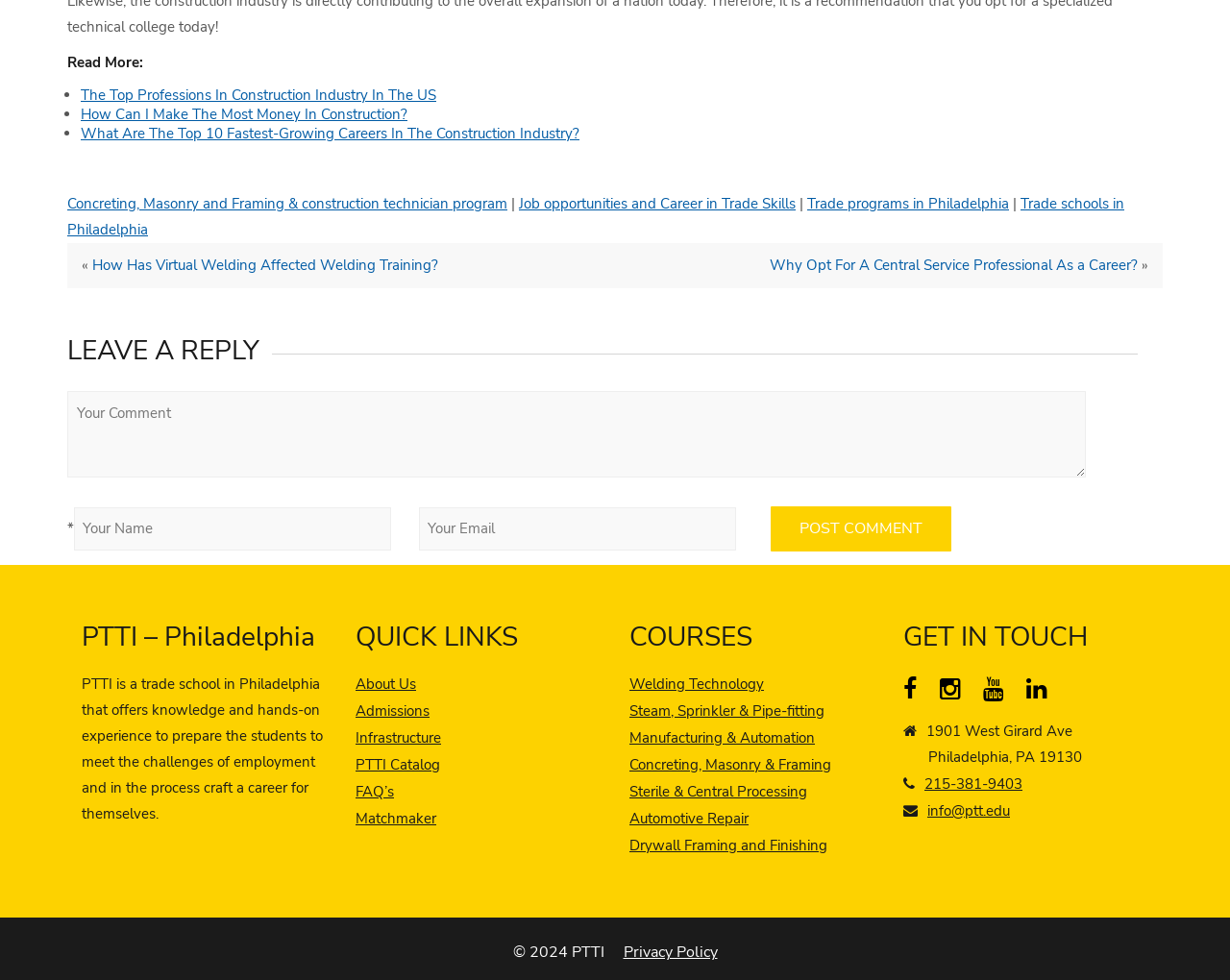Specify the bounding box coordinates for the region that must be clicked to perform the given instruction: "Click on 'The Top Professions In Construction Industry In The US'".

[0.066, 0.087, 0.355, 0.107]